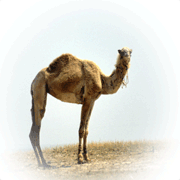What is the theme of companionship illustrated in the image?
Based on the image, answer the question in a detailed manner.

The image depicts the bond between the Bedouin owner and his camel, highlighting the theme of companionship and the struggles they face together in the harsh desert environment.